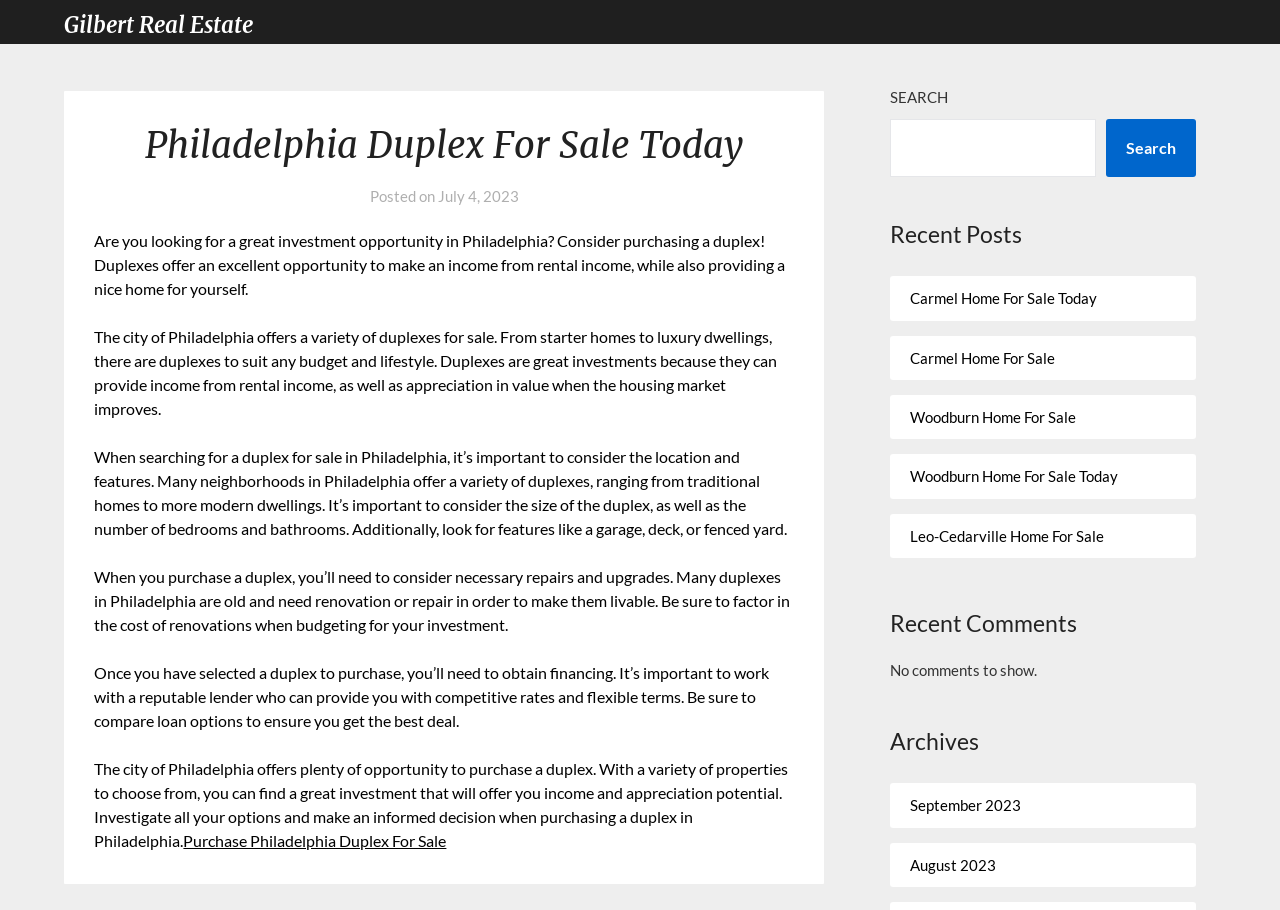Can you extract the headline from the webpage for me?

Philadelphia Duplex For Sale Today